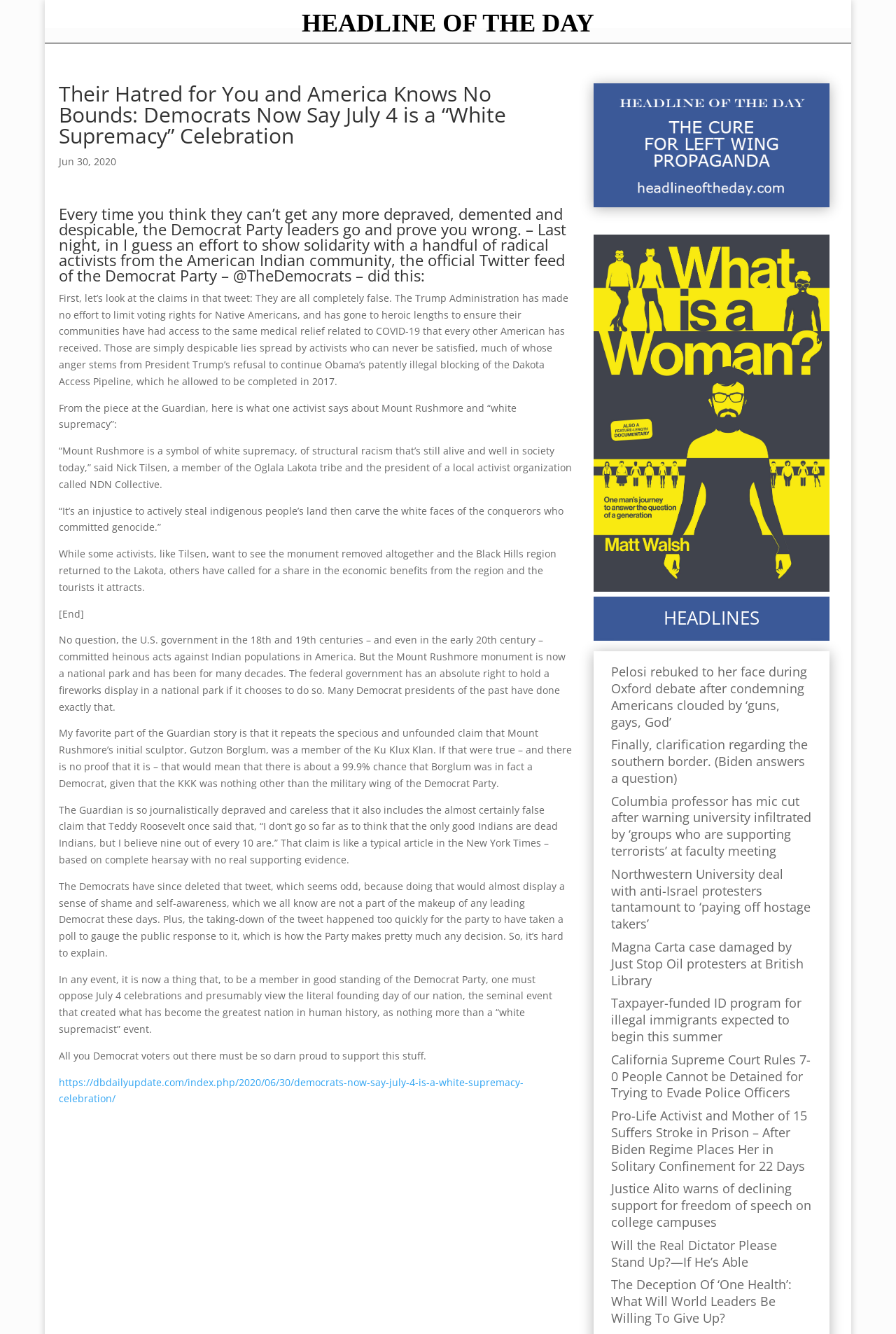Generate the main heading text from the webpage.

HEADLINE OF THE DAY